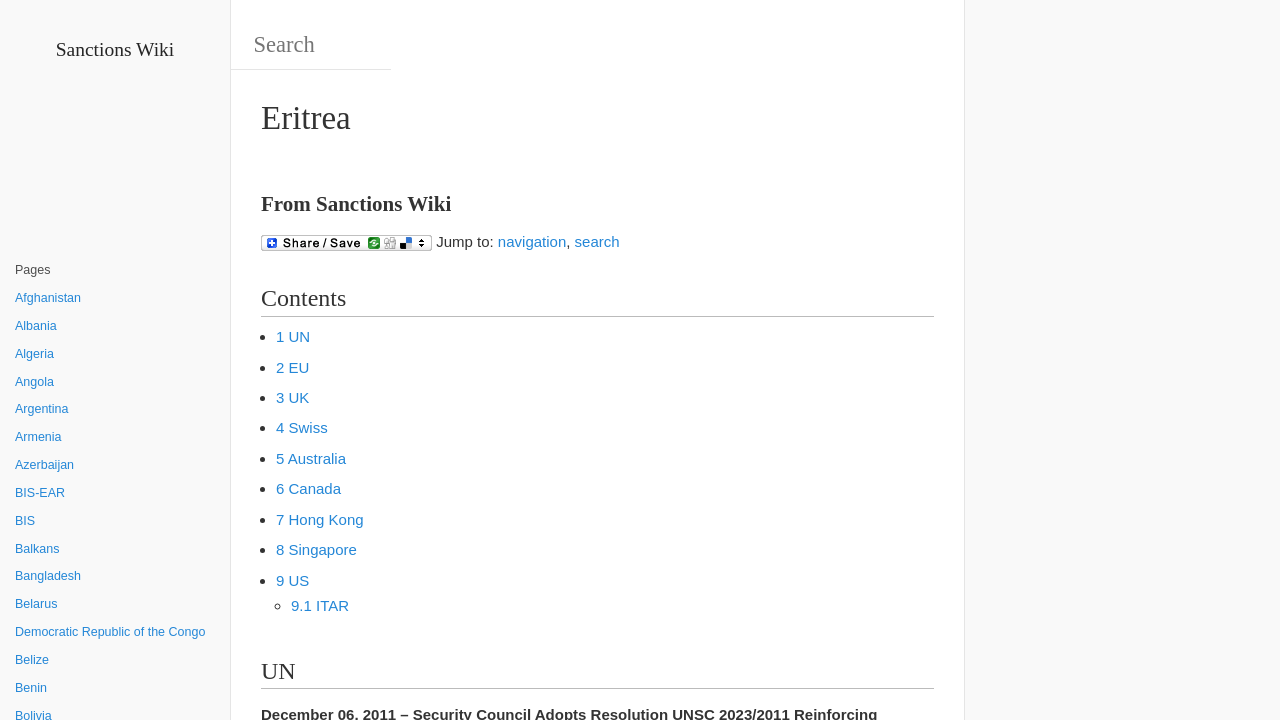Create a detailed narrative of the webpage’s visual and textual elements.

The webpage is a wiki page about sanctions, specifically focused on Eritrea. At the top, there is a heading "Sanctions Wiki" with a link to the wiki's main page. Below it, there is a search box. 

On the left side, there is a list of countries, including Afghanistan, Albania, Algeria, and many others, each with a link to its respective sanctions page. 

On the right side, there is a section with a heading "Eritrea" and a subheading "From Sanctions Wiki". Below it, there are links to share, save, or bookmark the page, as well as a navigation menu with links to jump to specific sections. 

The main content of the page is divided into sections, starting with a "Contents" heading. The sections are marked with list markers (•) and contain links to different topics related to sanctions, such as UN, EU, UK, and others. Each section has a brief description and a link to more information. 

At the bottom of the page, there is a complementary section that spans the entire width of the page.